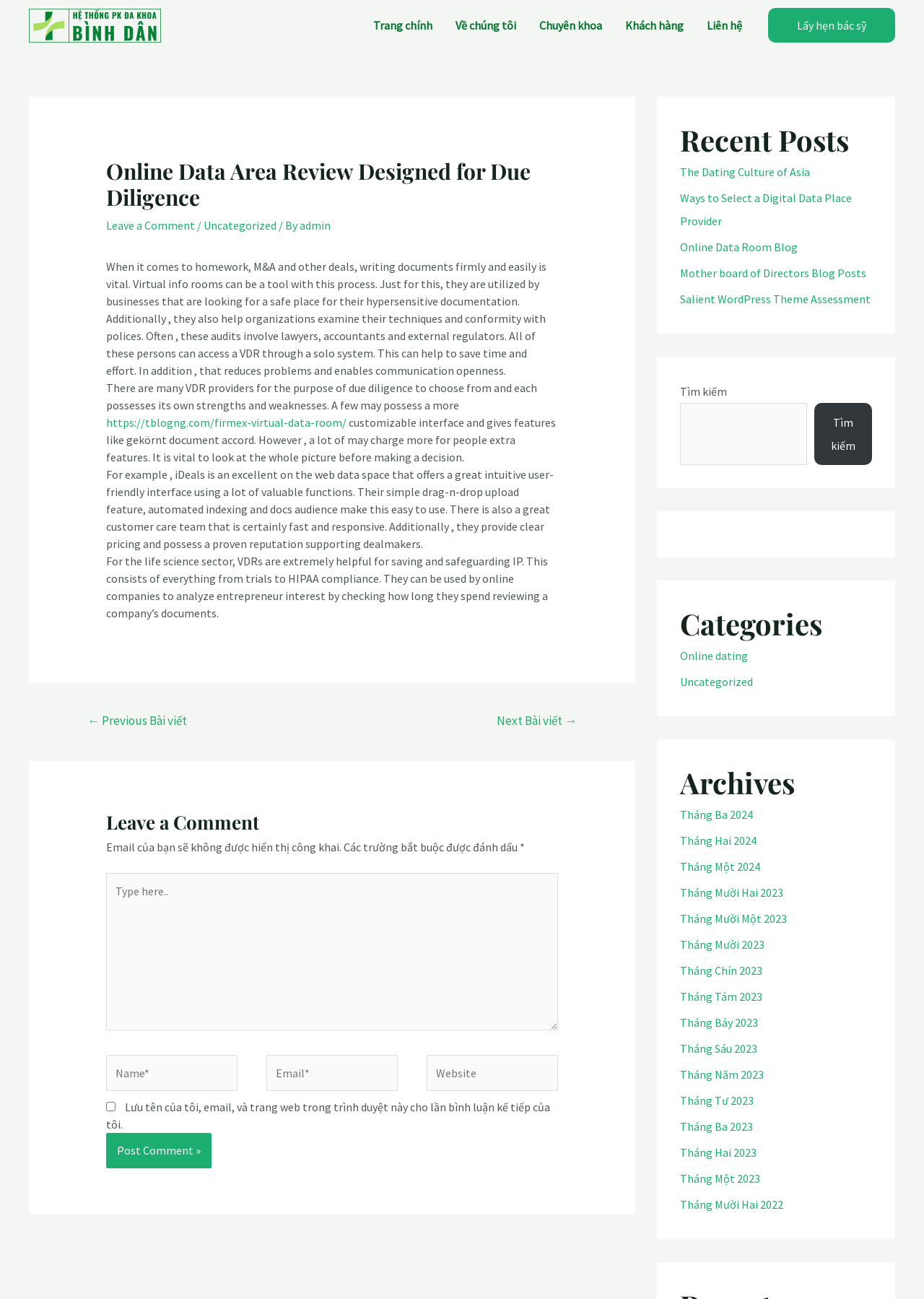What is the purpose of the Virtual Data Room mentioned in the article?
Identify the answer in the screenshot and reply with a single word or phrase.

For due diligence